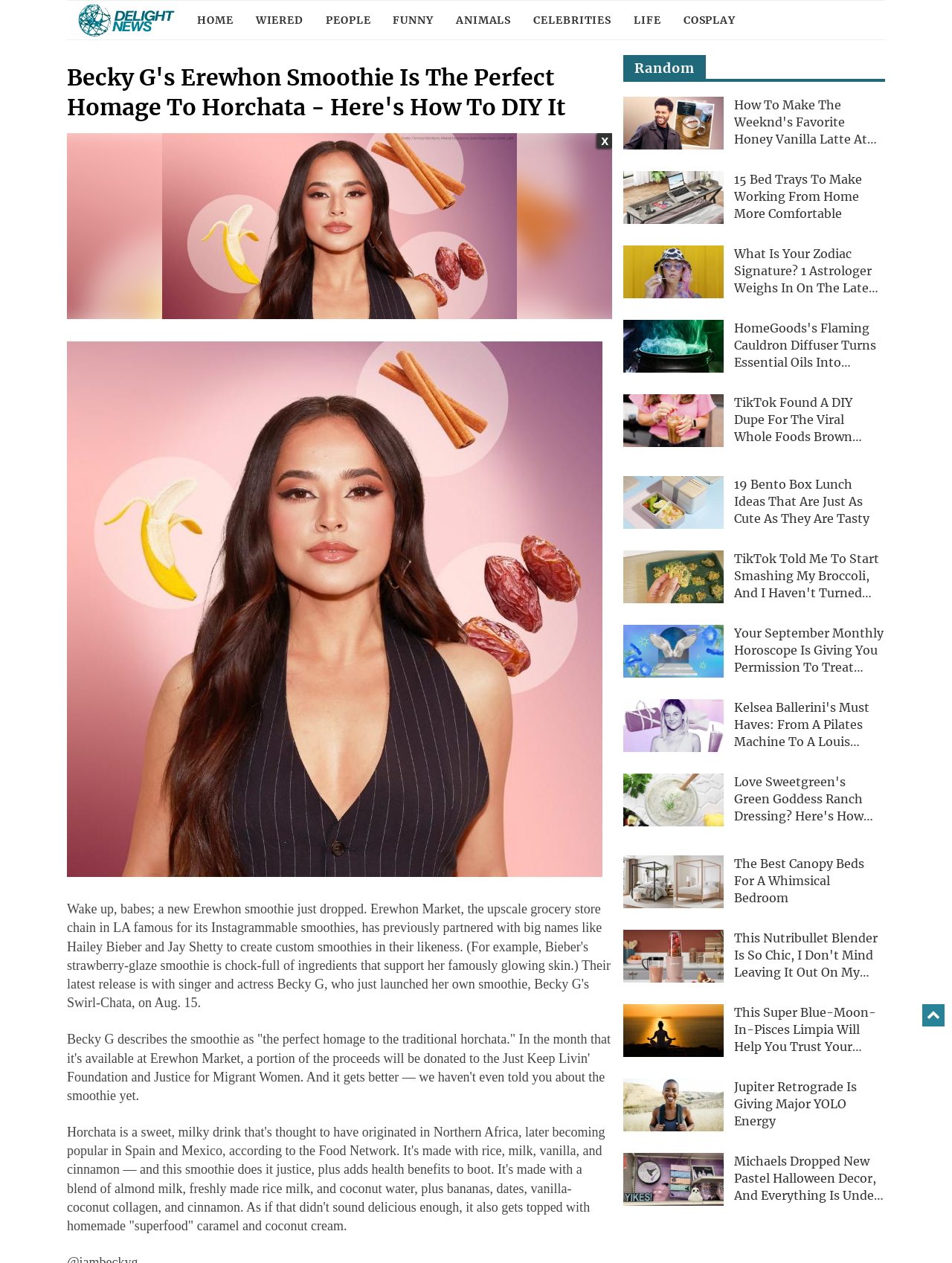Provide the bounding box coordinates of the HTML element described by the text: "Home". The coordinates should be in the format [left, top, right, bottom] with values between 0 and 1.

[0.195, 0.001, 0.257, 0.031]